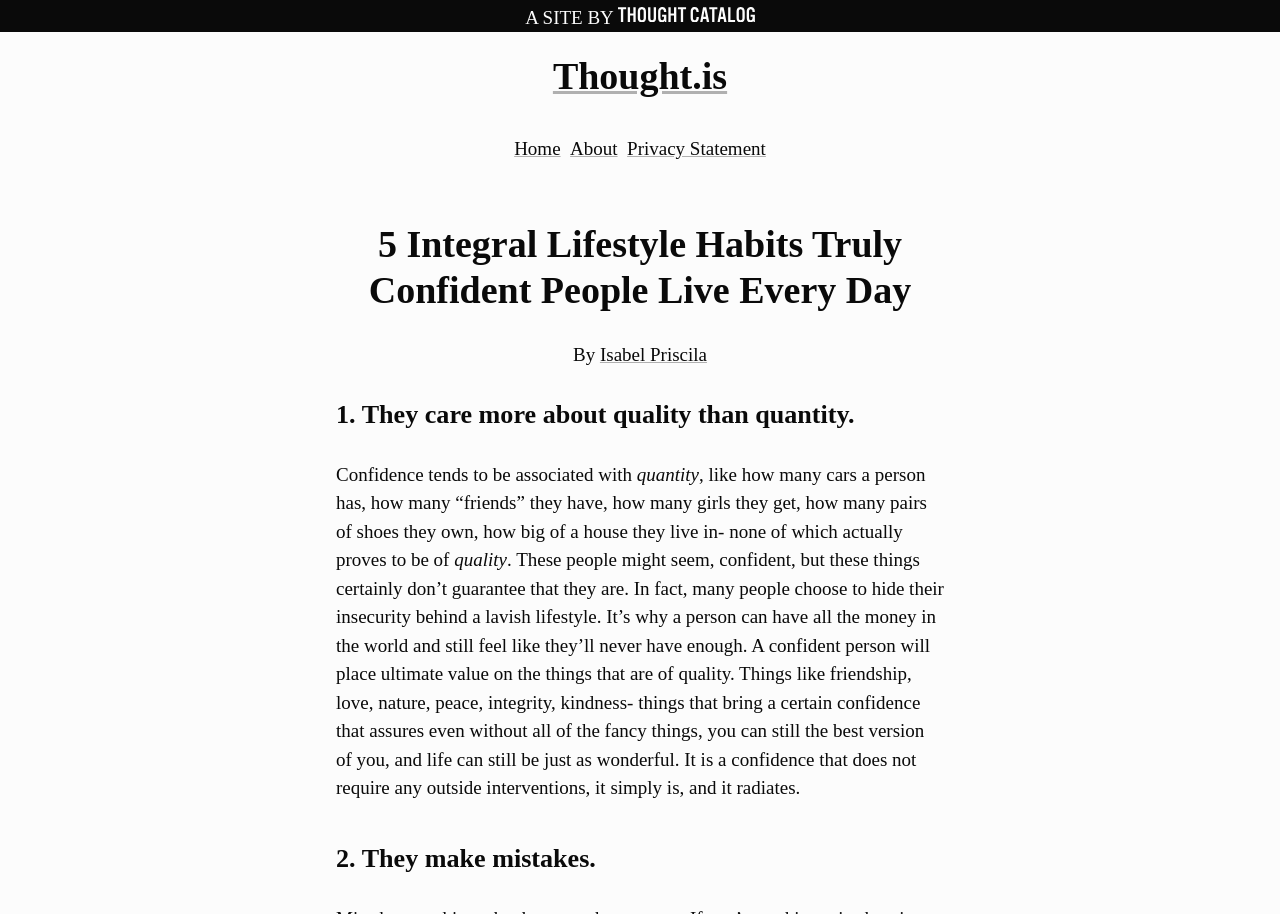Write an elaborate caption that captures the essence of the webpage.

The webpage appears to be an article from Thought.is, with the title "5 Integral Lifestyle Habits Truly Confident People Live Every Day". At the top, there is a navigation bar with links to "Home", "About", and "Privacy Statement". Below the navigation bar, there is a header section with the title of the article, accompanied by the author's name, "Isabel Priscila".

The main content of the article is divided into sections, each with a heading describing a habit of confident people. The first section, "1. They care more about quality than quantity", discusses how confident people prioritize quality over quantity in their lives. The text explains that true confidence comes from valuing things like friendship, love, and kindness, rather than material possessions.

The second section, "2. They make mistakes", is located below the first section. The article continues to discuss the habits of confident people, with more sections likely to follow.

There is an image of the Thought Catalog logo at the top right corner of the page, and a link to the Thought.is website is located above the navigation bar.